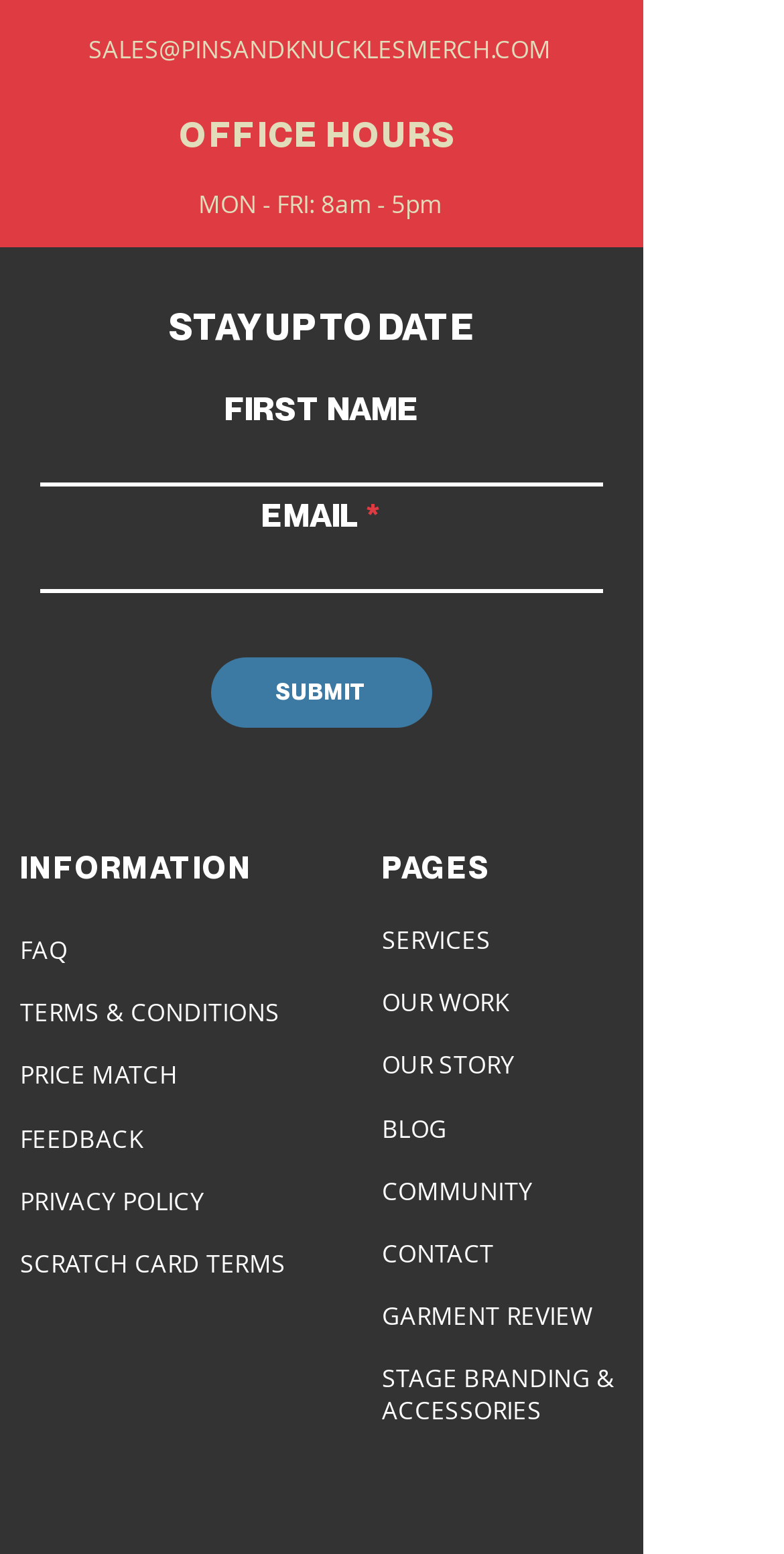Specify the bounding box coordinates of the region I need to click to perform the following instruction: "Submit the form". The coordinates must be four float numbers in the range of 0 to 1, i.e., [left, top, right, bottom].

[0.269, 0.423, 0.551, 0.468]